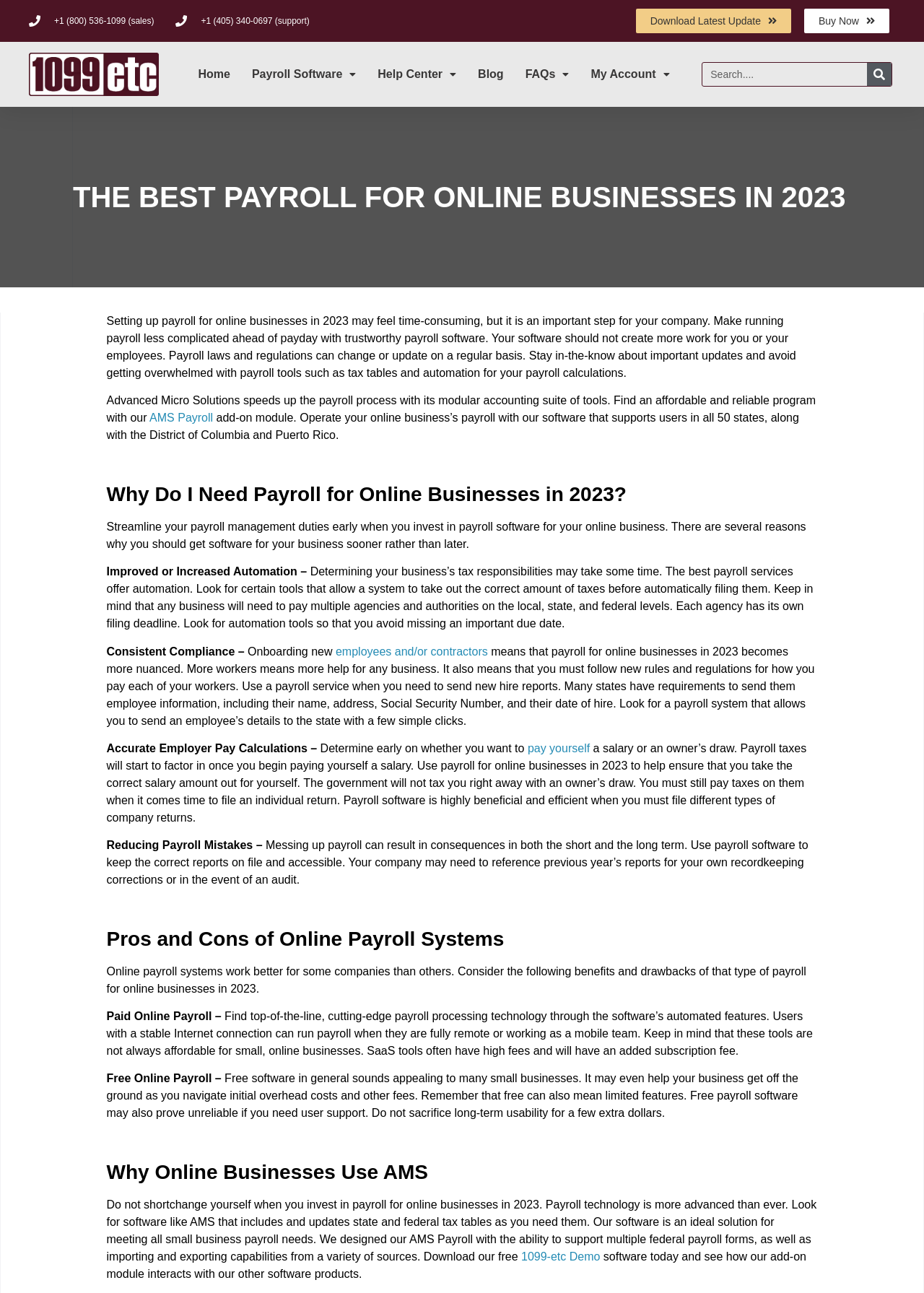What is the purpose of the search box at the top of the webpage?
Examine the image and provide an in-depth answer to the question.

I inferred the purpose of the search box by looking at its location at the top of the webpage and its design, which suggests that it is a search box that allows users to search the website for specific content.